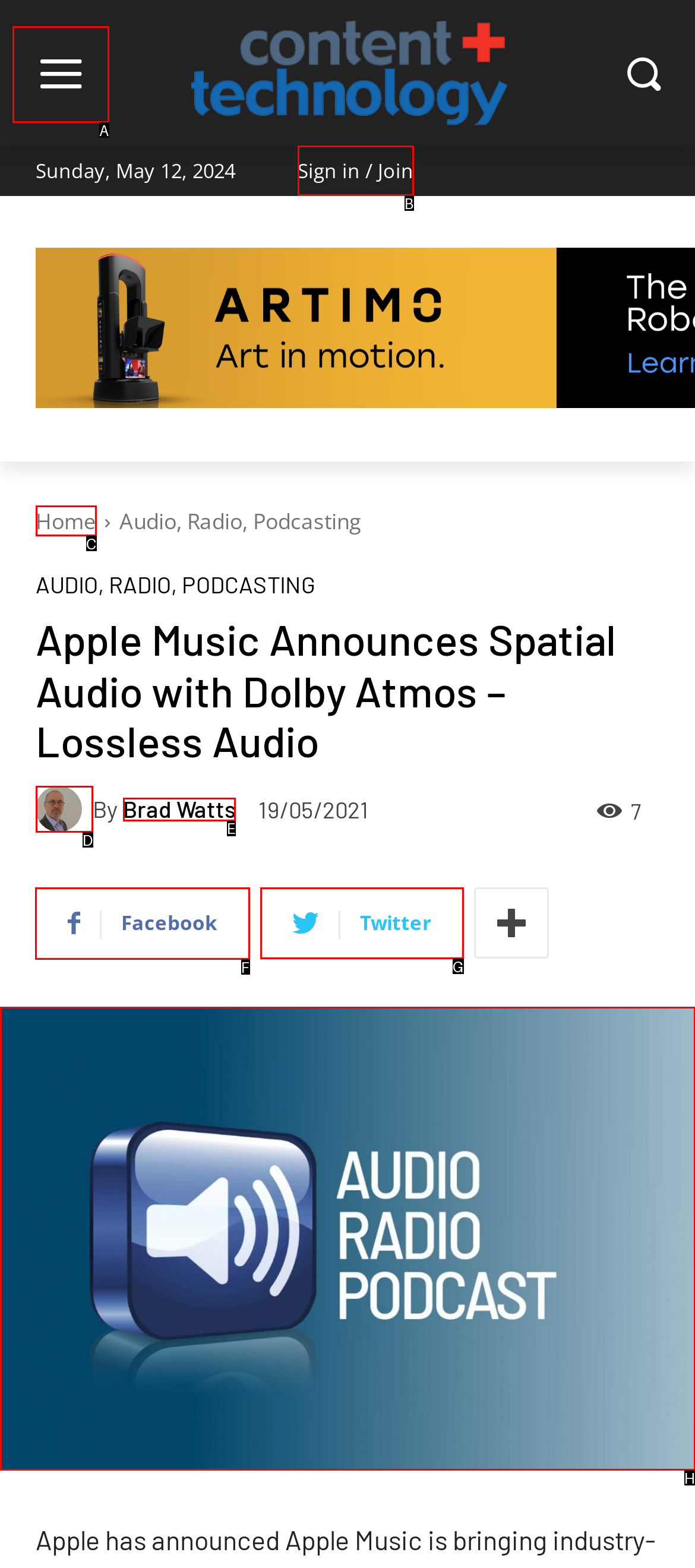To achieve the task: Share on Facebook, which HTML element do you need to click?
Respond with the letter of the correct option from the given choices.

F